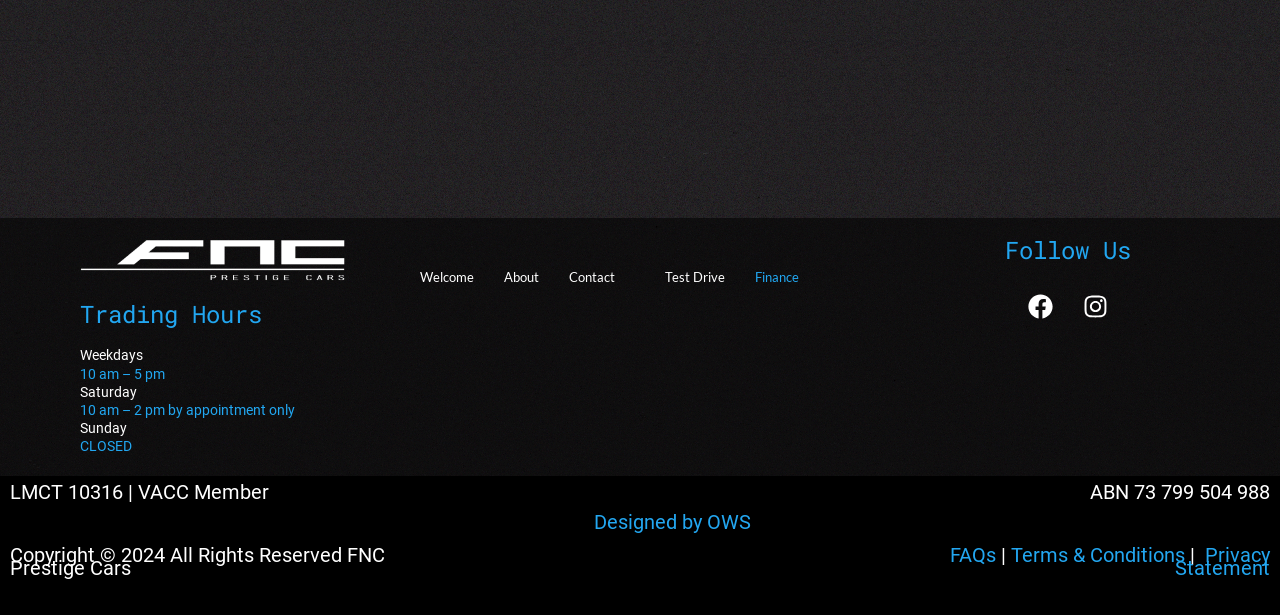Please specify the bounding box coordinates in the format (top-left x, top-left y, bottom-right x, bottom-right y), with all values as floating point numbers between 0 and 1. Identify the bounding box of the UI element described by: Test Drive

[0.508, 0.386, 0.578, 0.516]